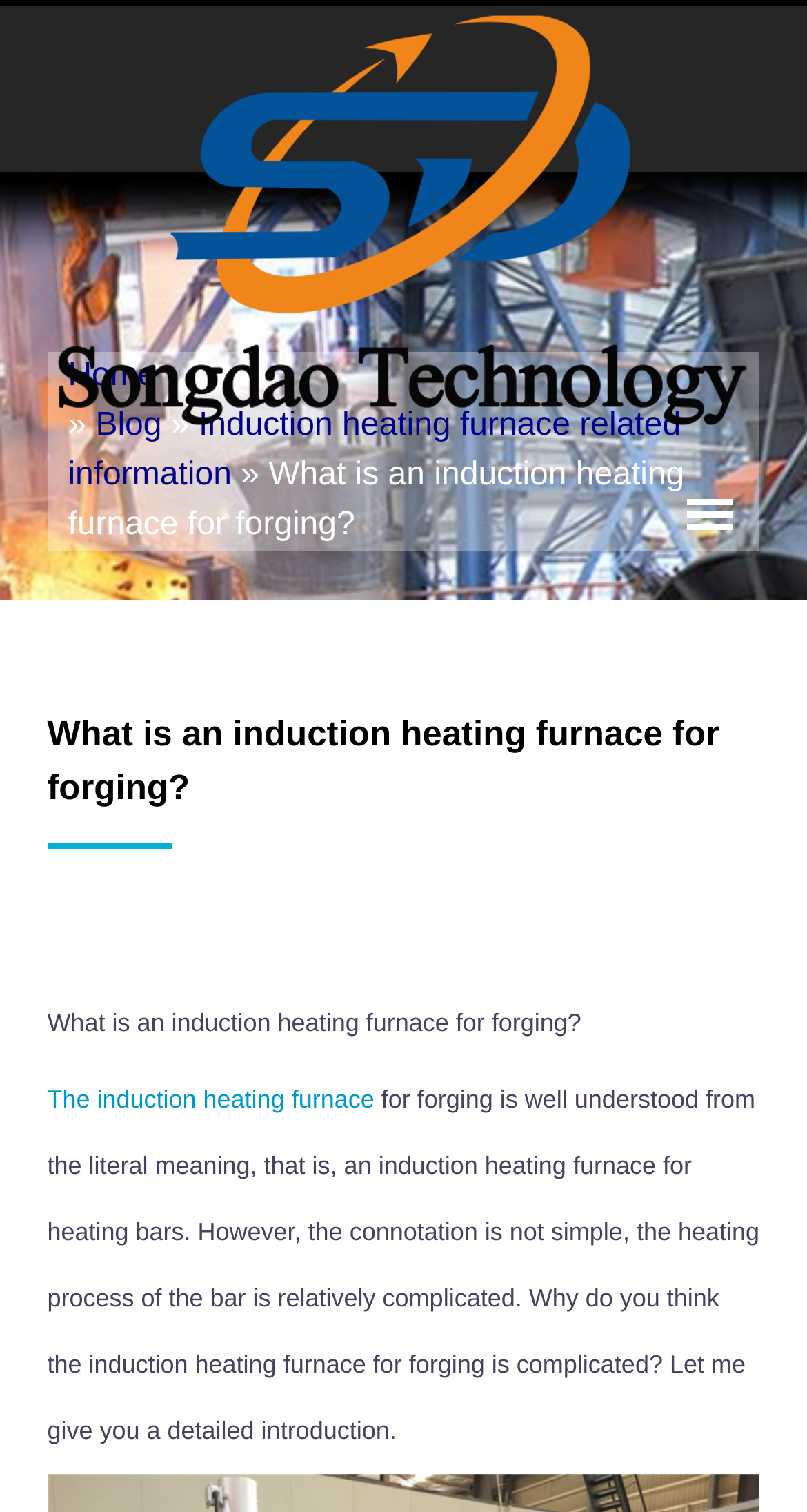What is the relationship between the induction heating furnace and forging?
Using the information from the image, provide a comprehensive answer to the question.

Based on the webpage content, the induction heating furnace is related to forging, as evident from the heading 'What is an induction heating furnace for forging?' and the subsequent text that explains its meaning and connotation.